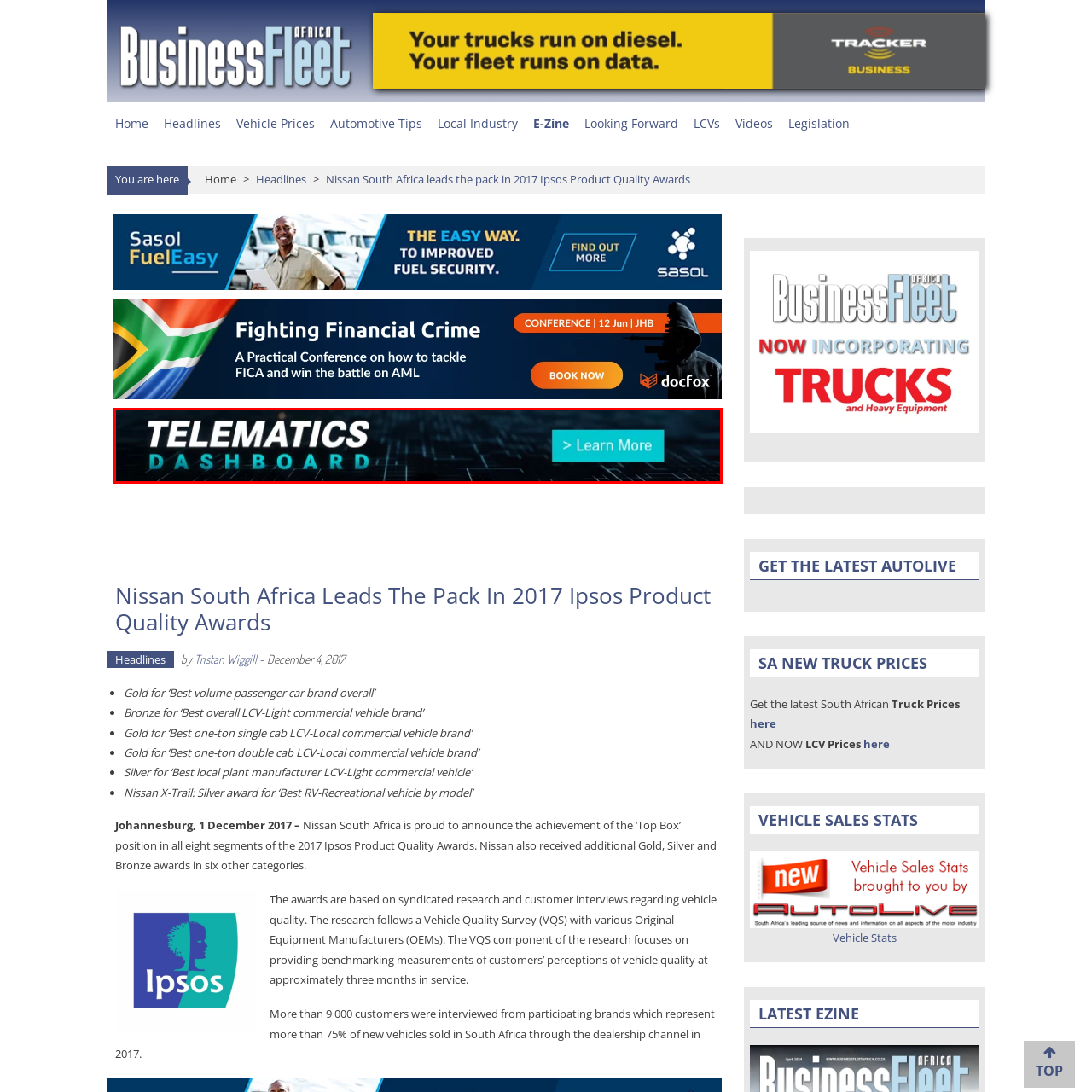Provide an elaborate description of the image marked by the red boundary.

The image features a modern and visually striking banner titled "TELEMATICS DASHBOARD," emphasizing the innovative and data-driven aspects of telematics technology. The text is presented in a bold, eye-catching font, reflecting the significance of the dashboard in vehicle telematics systems. Accompanying the title is a bright turquoise button labeled "Learn More," inviting viewers to explore additional information. The background appears to depict a digital interface with patterns of lines and nodes, symbolizing connectivity and data analysis crucial to fleet management and logistics. This image likely aims to attract readers' attention to the benefits and functionalities of telematics in optimizing vehicle performance and monitoring.